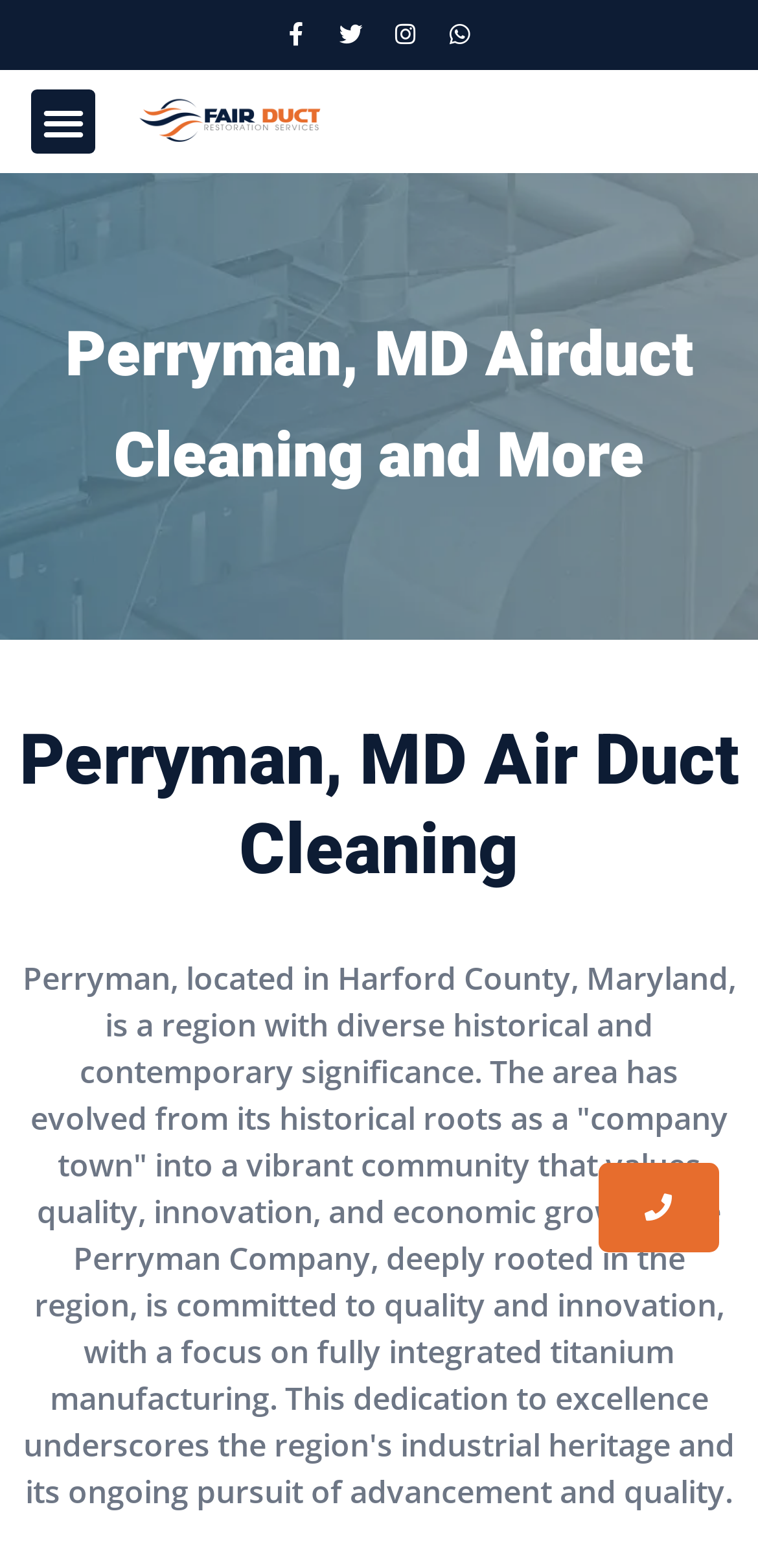Please answer the following question using a single word or phrase: 
What is the purpose of the button with the icon ''?

Get a quote or contact